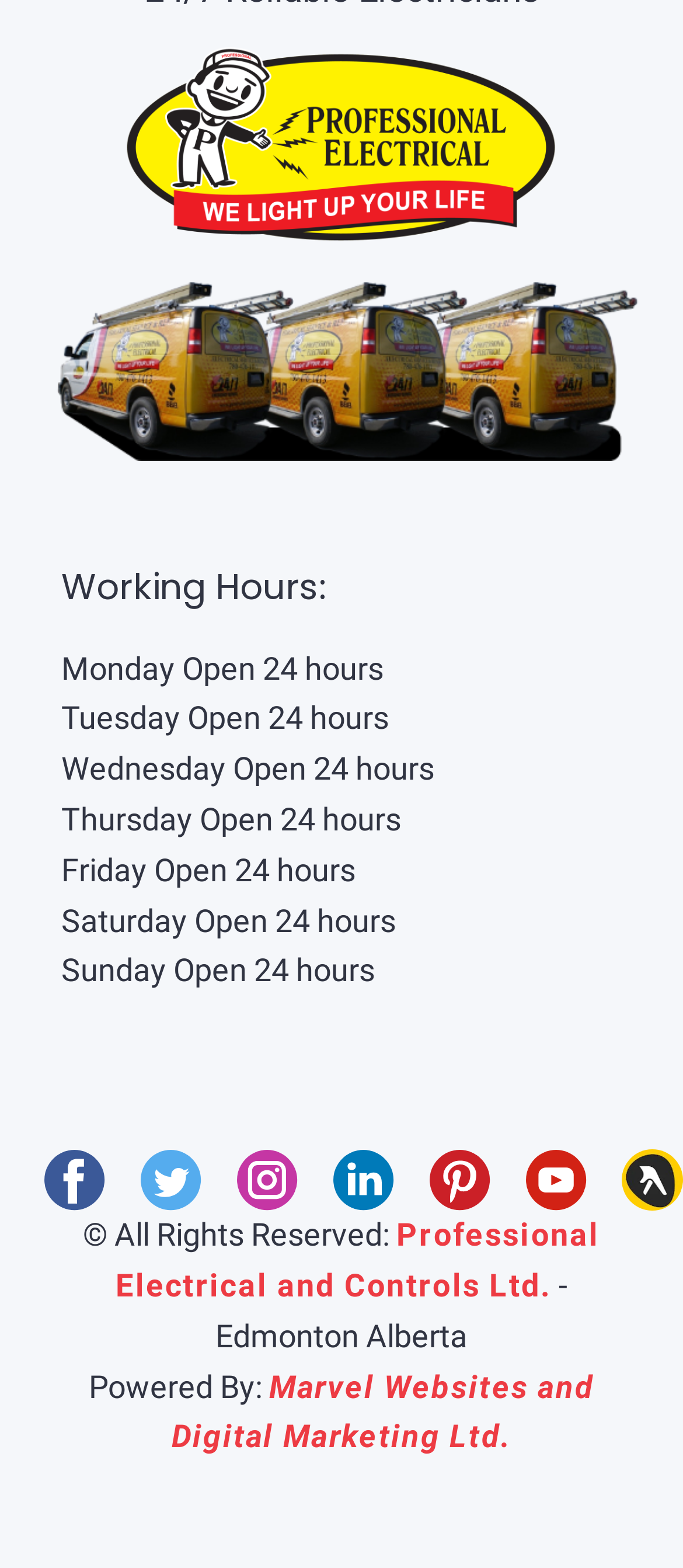Determine the bounding box coordinates of the clickable element to achieve the following action: 'Open Facebook page'. Provide the coordinates as four float values between 0 and 1, formatted as [left, top, right, bottom].

[0.064, 0.733, 0.154, 0.772]